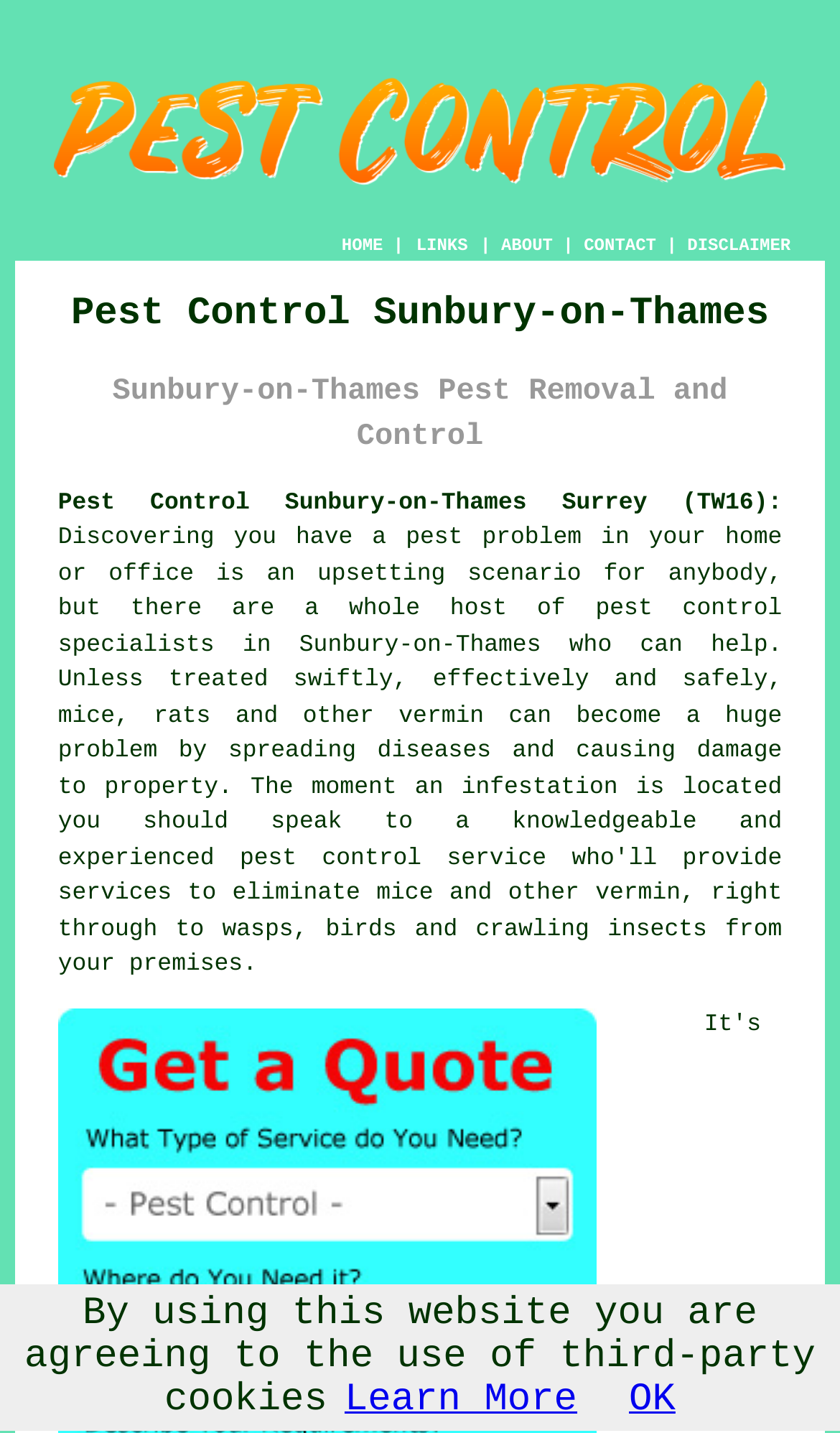What is the scenario described in the webpage content?
Give a one-word or short-phrase answer derived from the screenshot.

Discovering a pest problem